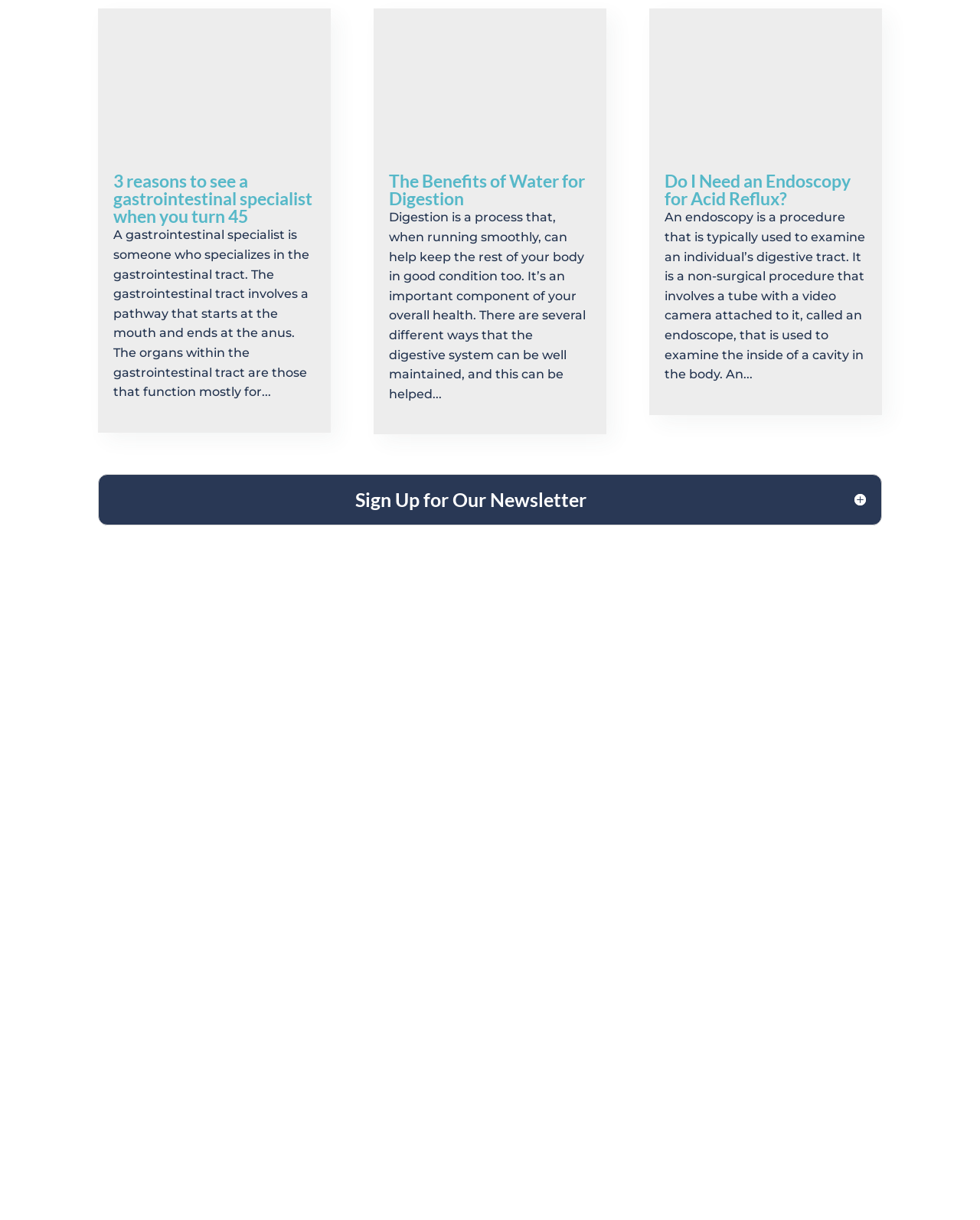Kindly determine the bounding box coordinates for the clickable area to achieve the given instruction: "Make an appointment".

[0.139, 0.728, 0.321, 0.744]